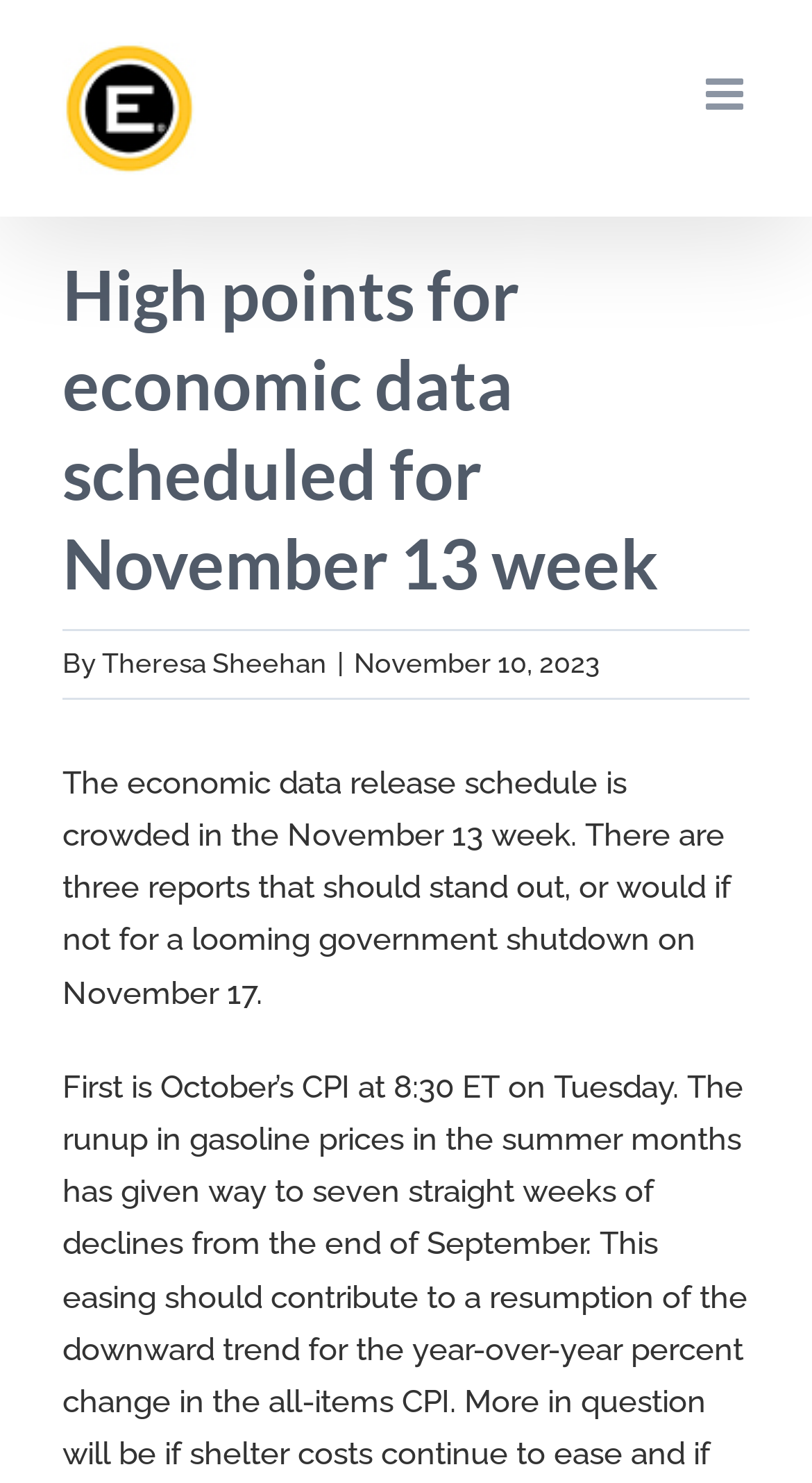Use one word or a short phrase to answer the question provided: 
What is the topic of the article?

Economic data release schedule